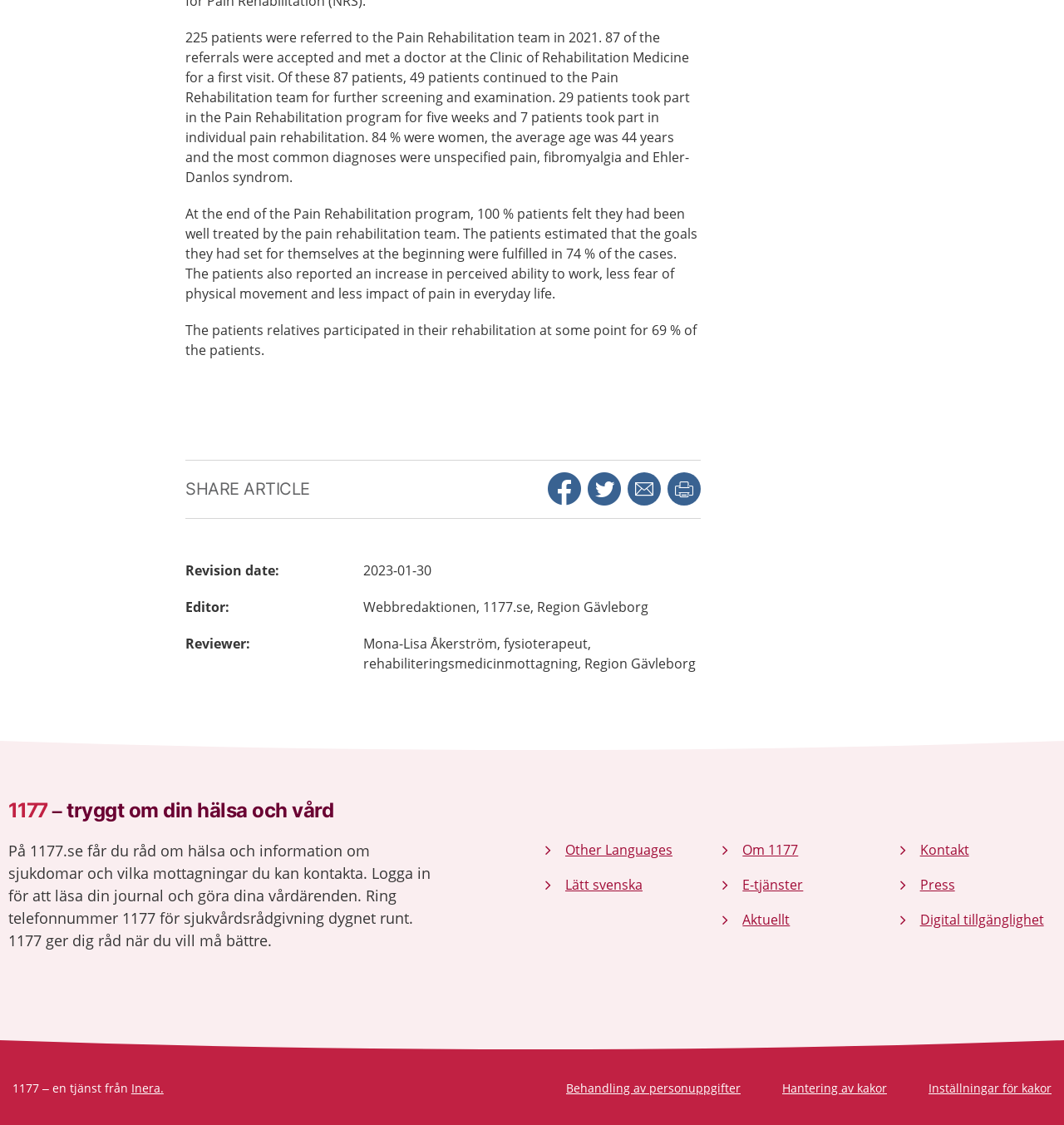How many patients took part in individual pain rehabilitation?
Respond with a short answer, either a single word or a phrase, based on the image.

7